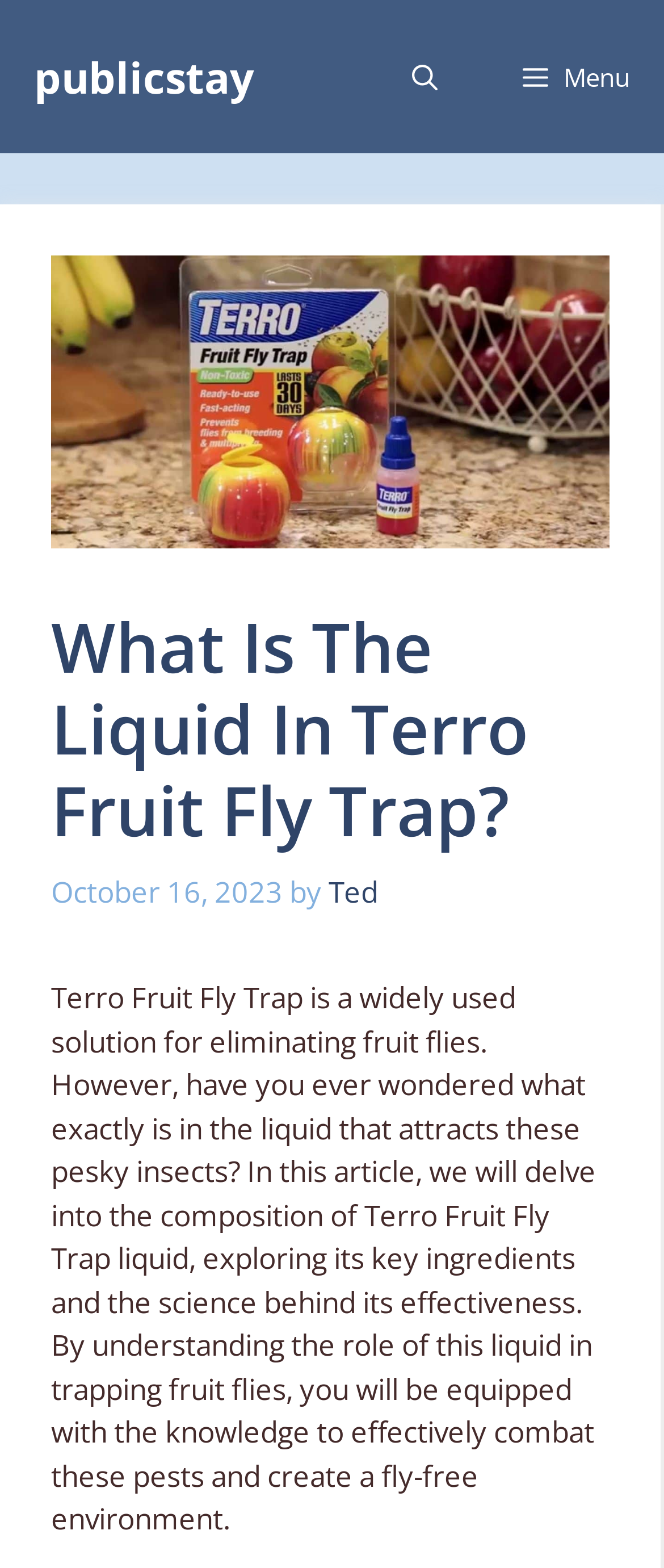Please predict the bounding box coordinates (top-left x, top-left y, bottom-right x, bottom-right y) for the UI element in the screenshot that fits the description: Ted

[0.495, 0.556, 0.569, 0.581]